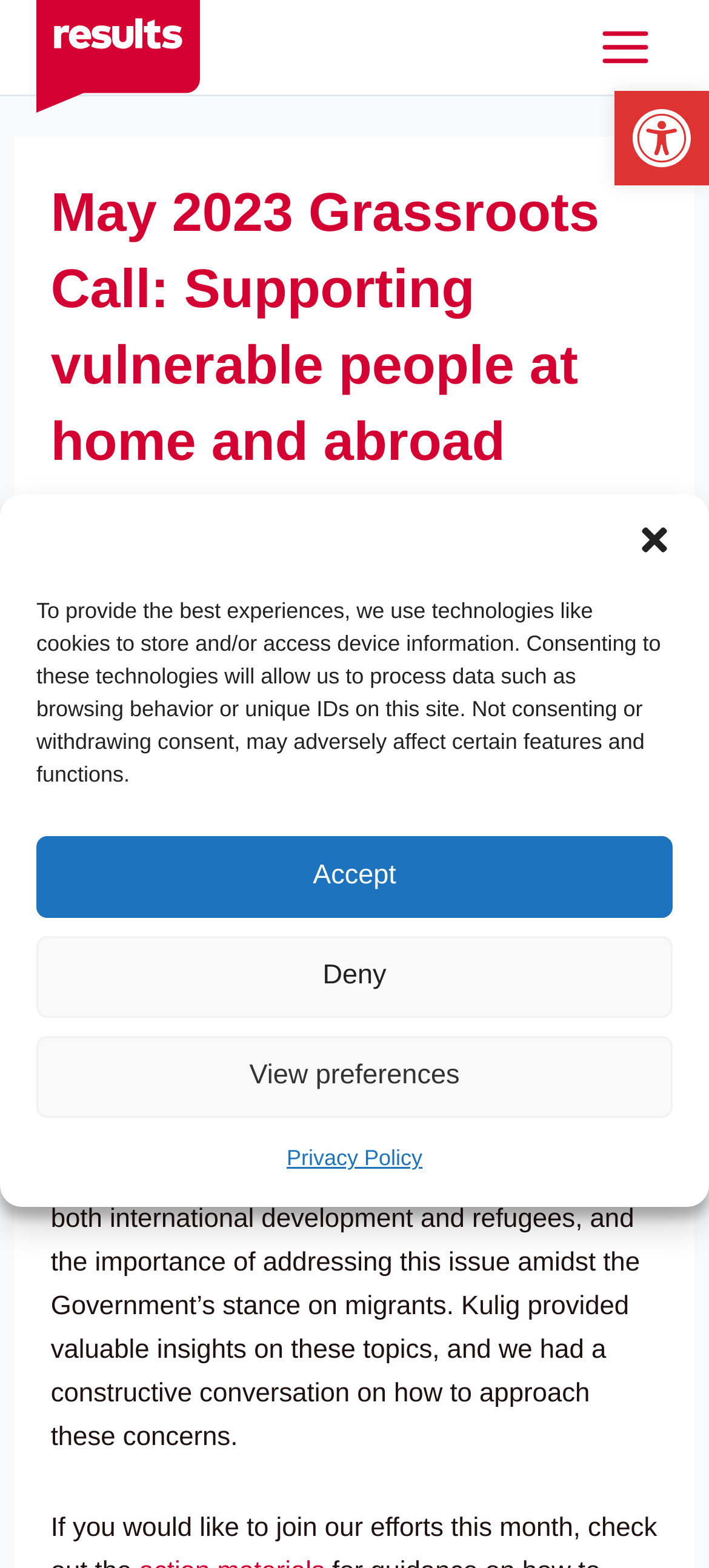Locate the bounding box coordinates of the area that needs to be clicked to fulfill the following instruction: "Read Privacy Policy". The coordinates should be in the format of four float numbers between 0 and 1, namely [left, top, right, bottom].

[0.404, 0.724, 0.596, 0.752]